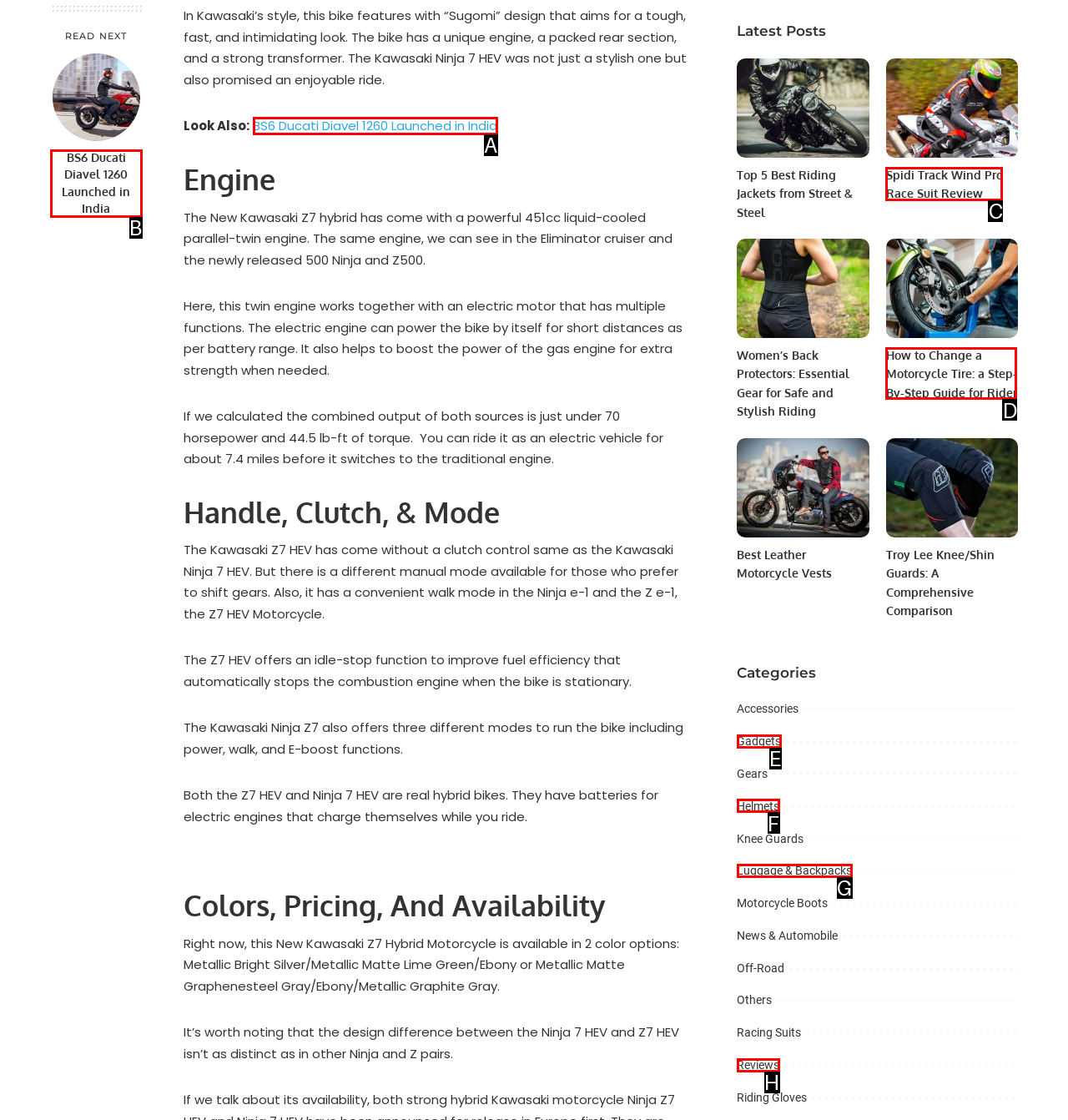Given the description: Helmets, identify the HTML element that corresponds to it. Respond with the letter of the correct option.

F